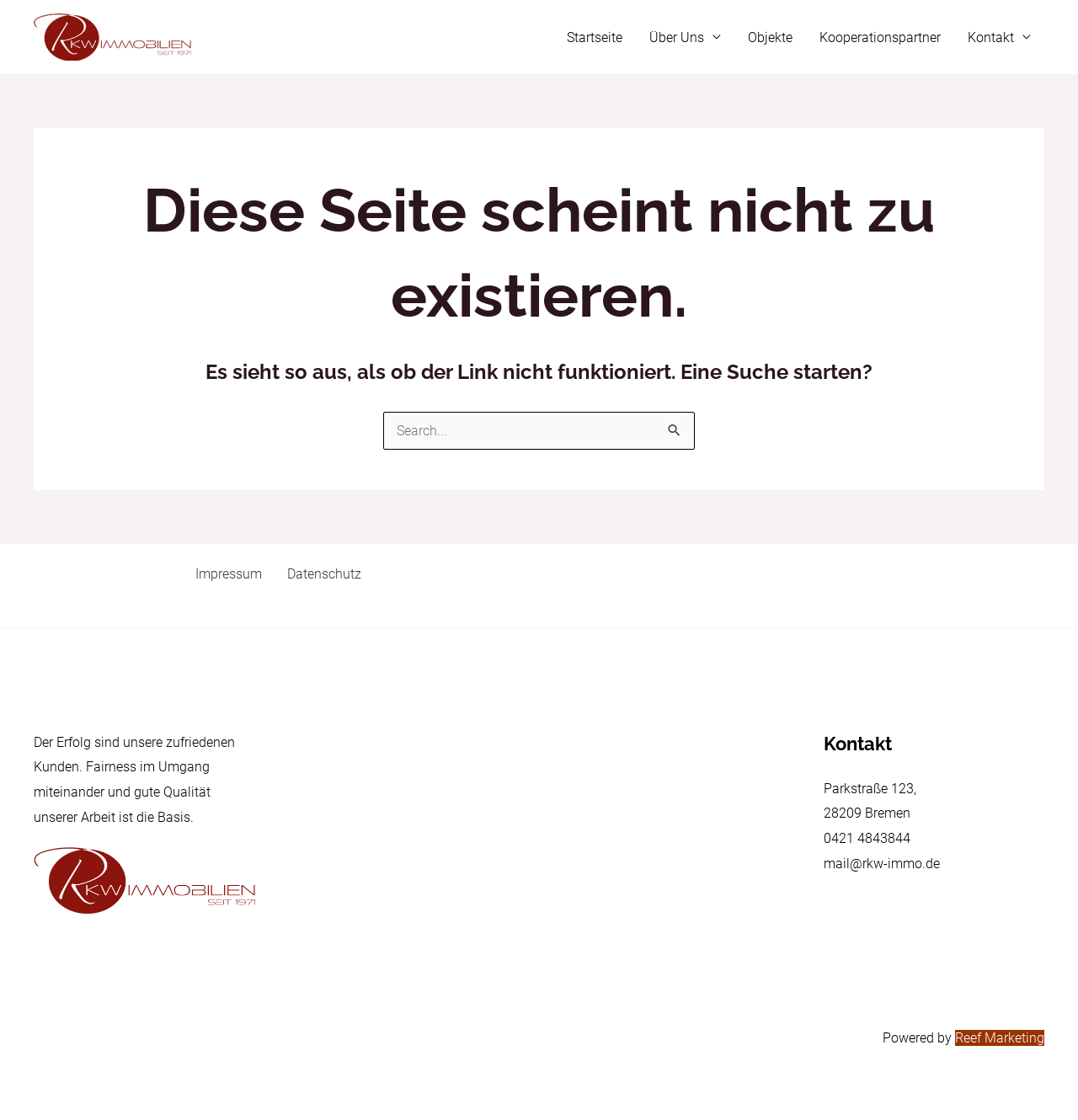Please provide a comprehensive answer to the question below using the information from the image: What is the address of the company?

The address of the company can be found in the footer section of the webpage, under the 'Kontakt' heading. It is listed as 'Parkstraße 123, 28209 Bremen'.